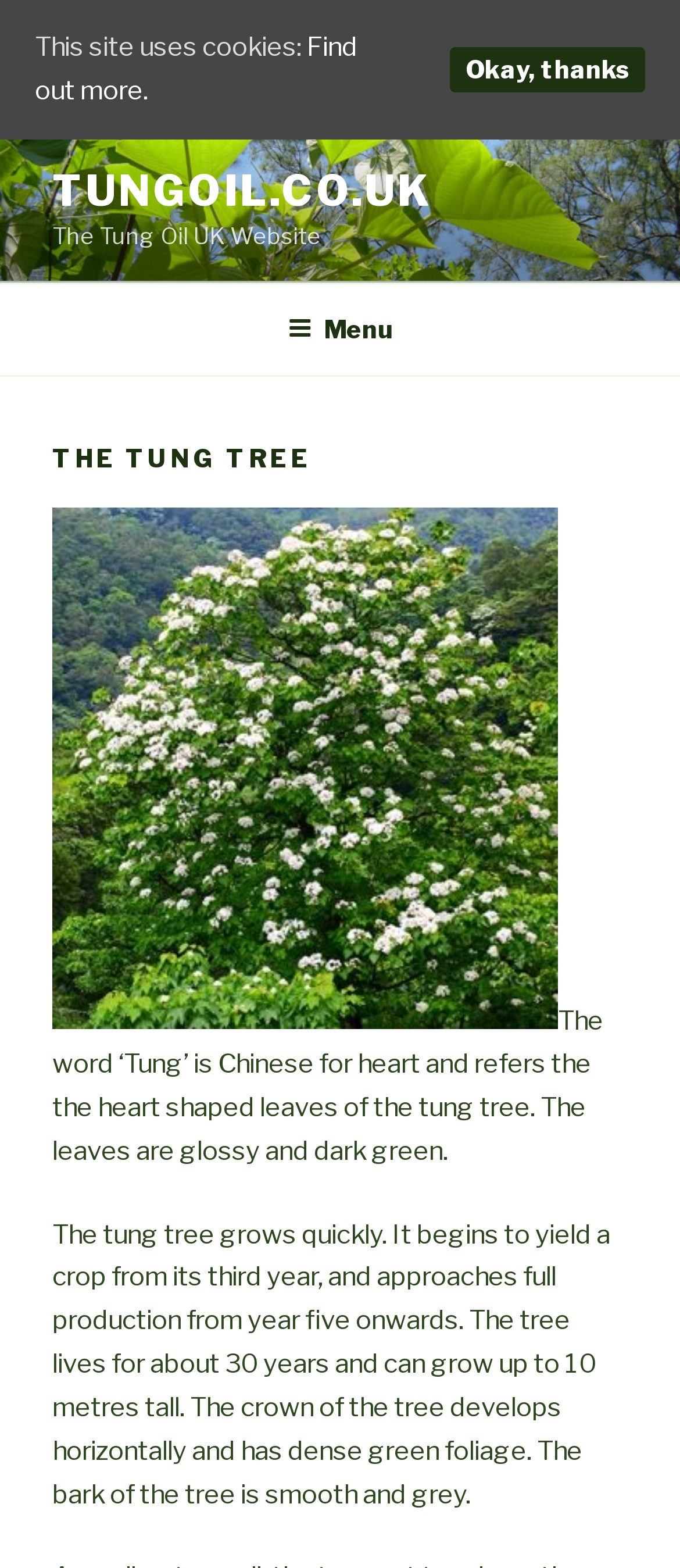What is the purpose of the tung tree?
Look at the image and respond with a one-word or short-phrase answer.

yield a crop